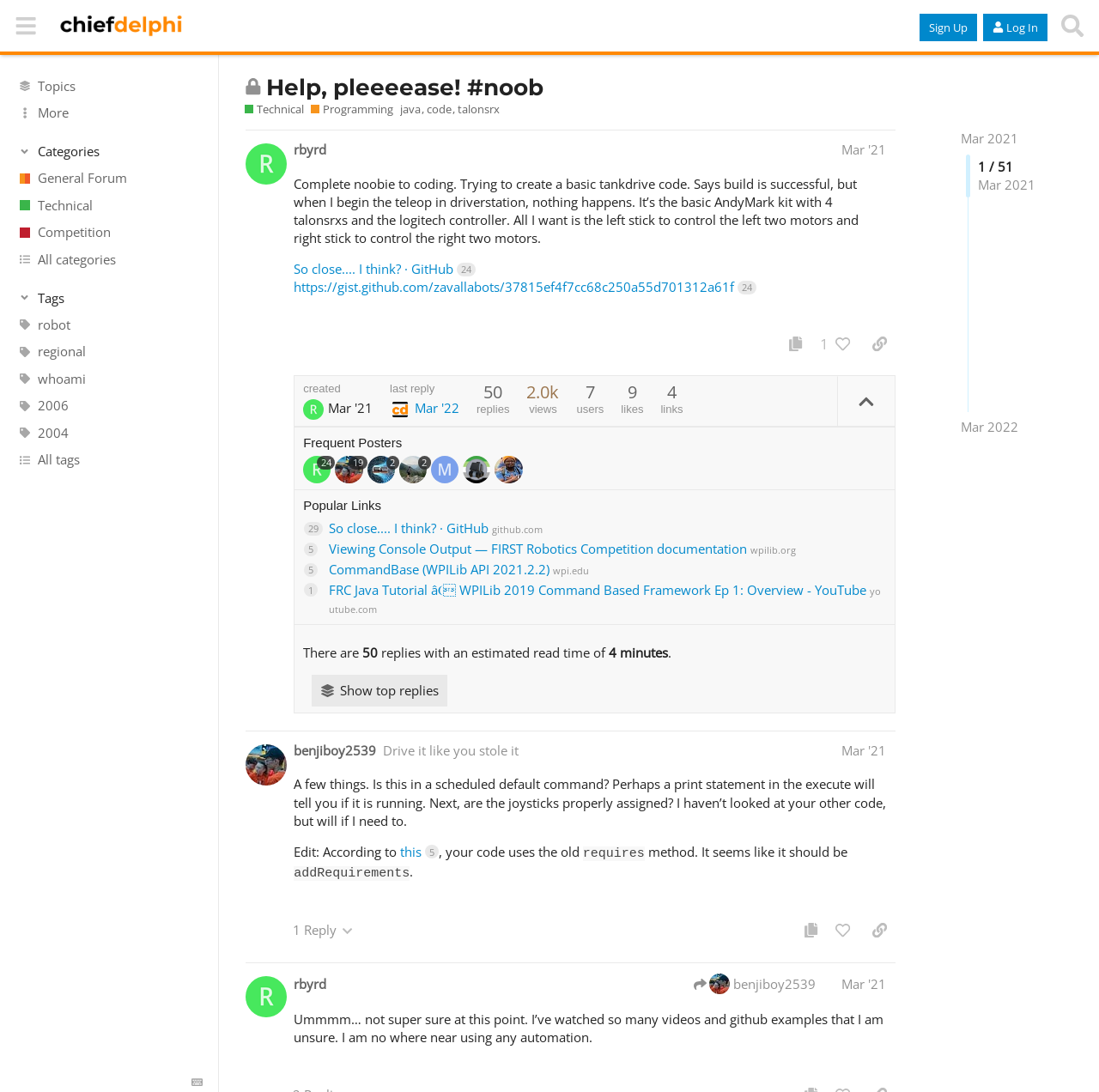Create a full and detailed caption for the entire webpage.

This webpage appears to be a forum discussion thread. At the top, there is a header section with a button to hide the sidebar, a link to "Chief Delphi", and buttons to sign up or log in. On the right side of the header, there are buttons for search and more options.

Below the header, there is a section with links to various topics, including "General Forum", "Technical", "Competition", and "All categories". Each of these links has an accompanying image.

The main content of the page is a discussion thread titled "Help, pleeeease! #noob" in the "Technical / Programming" category. The thread is closed, and it no longer accepts new replies. The original post is from a user named "rbyrd" and is dated March 2021. The post describes a problem with coding a basic tank drive code and asks for help.

The post includes several links, including a GitHub link and a gist link. There are also buttons to copy the contents of the post, copy a link to the post, and collapse the topic details.

Below the original post, there are statistics about the thread, including the number of replies, views, and likes. There is also a section showing frequent posters in the thread.

The layout of the page is organized, with clear headings and concise text. The use of images and buttons adds visual interest to the page. Overall, the page appears to be a technical discussion forum where users can ask for help and share knowledge.